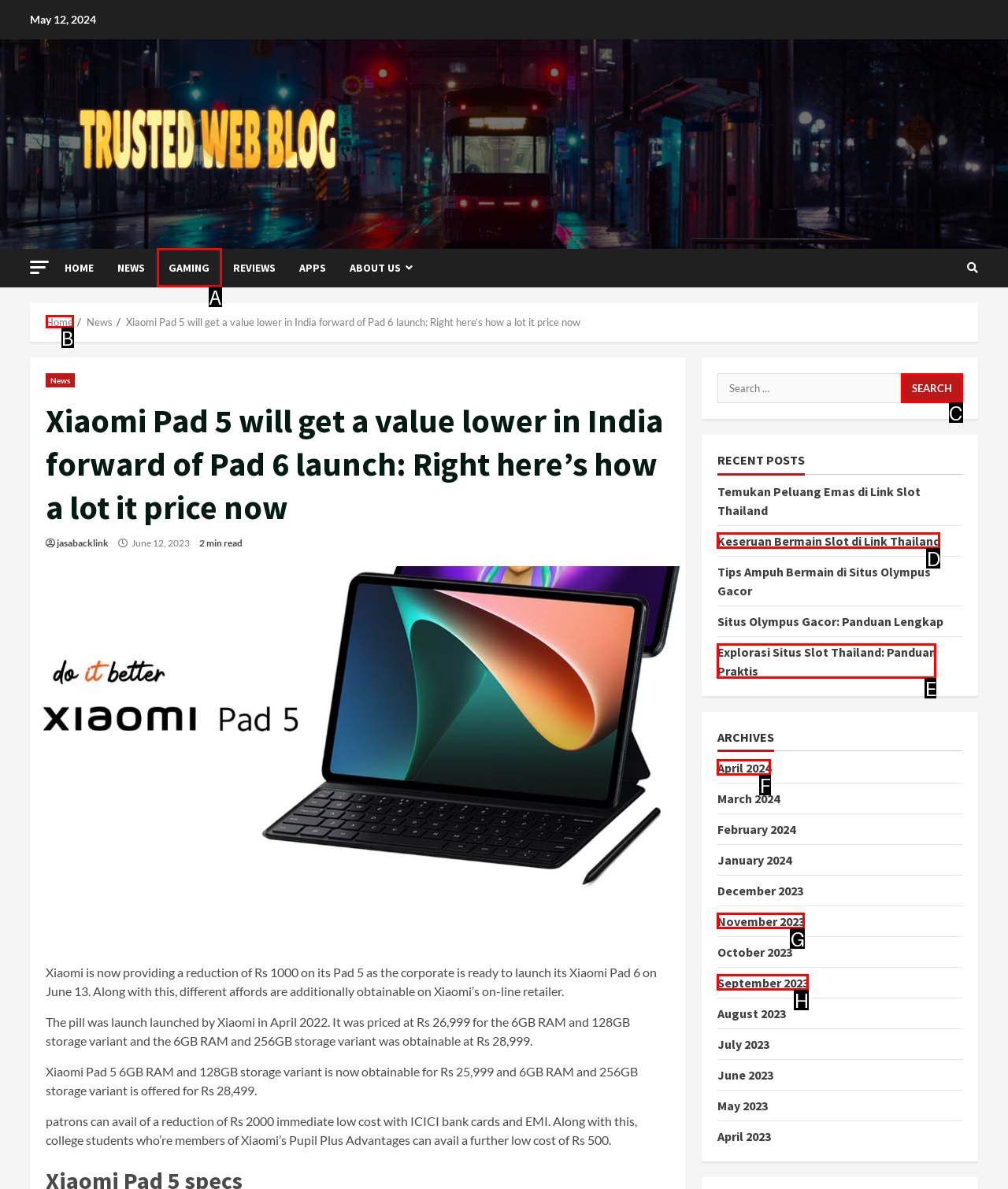Indicate which lettered UI element to click to fulfill the following task: Search for something
Provide the letter of the correct option.

C